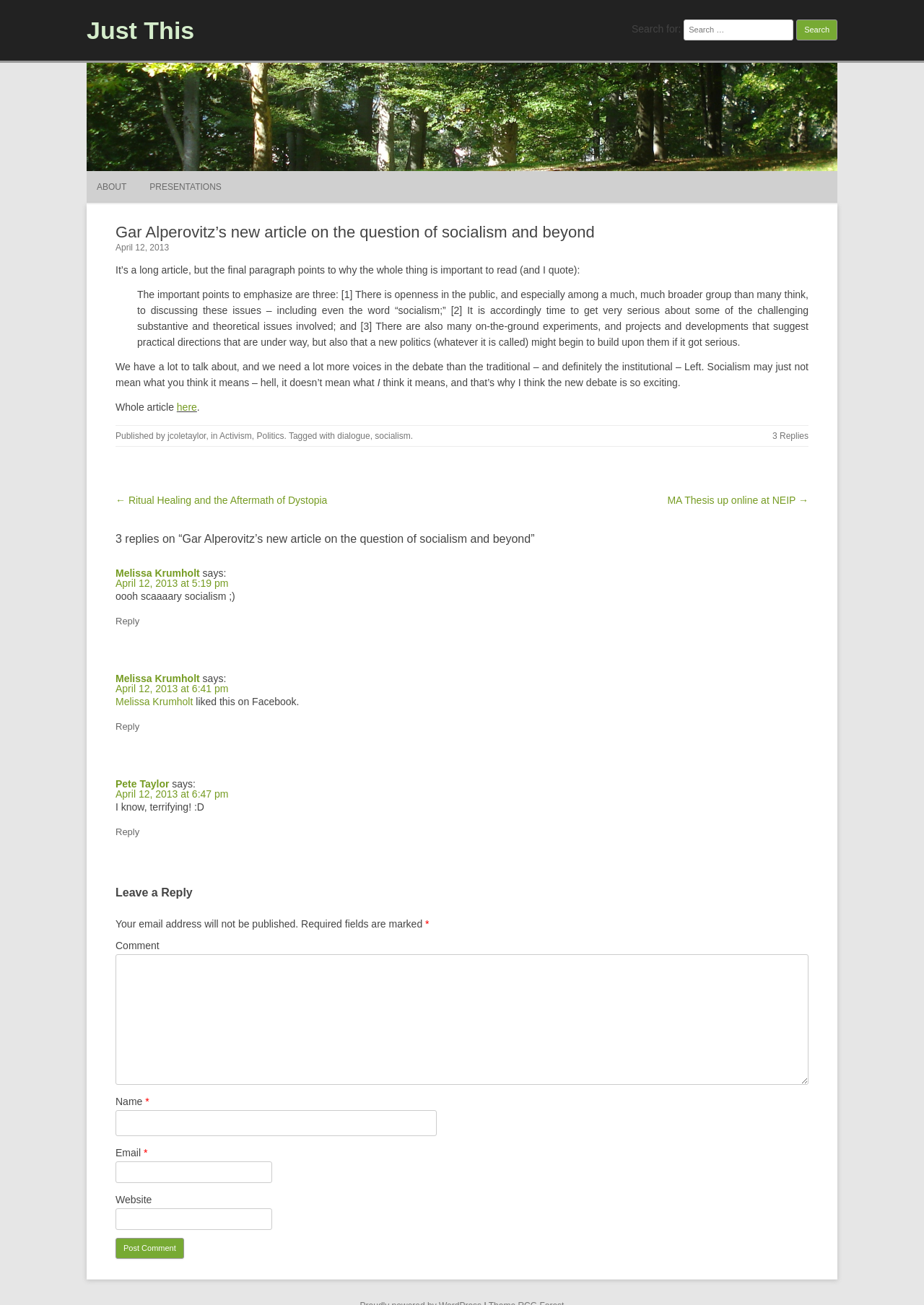Answer the question with a single word or phrase: 
What is the name of the author of the article?

Gar Alperovitz